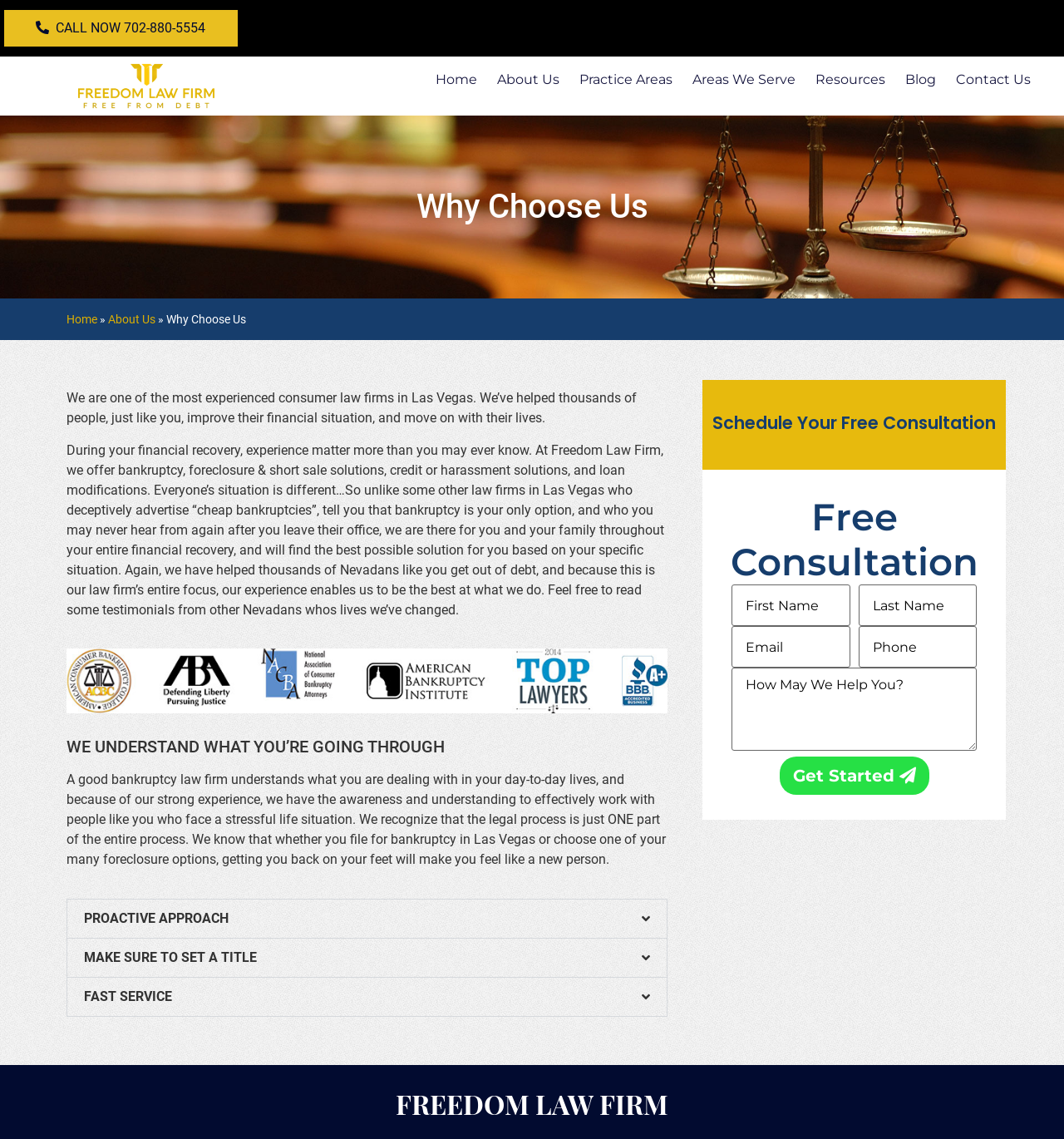Kindly provide the bounding box coordinates of the section you need to click on to fulfill the given instruction: "Get Started".

[0.732, 0.665, 0.873, 0.698]